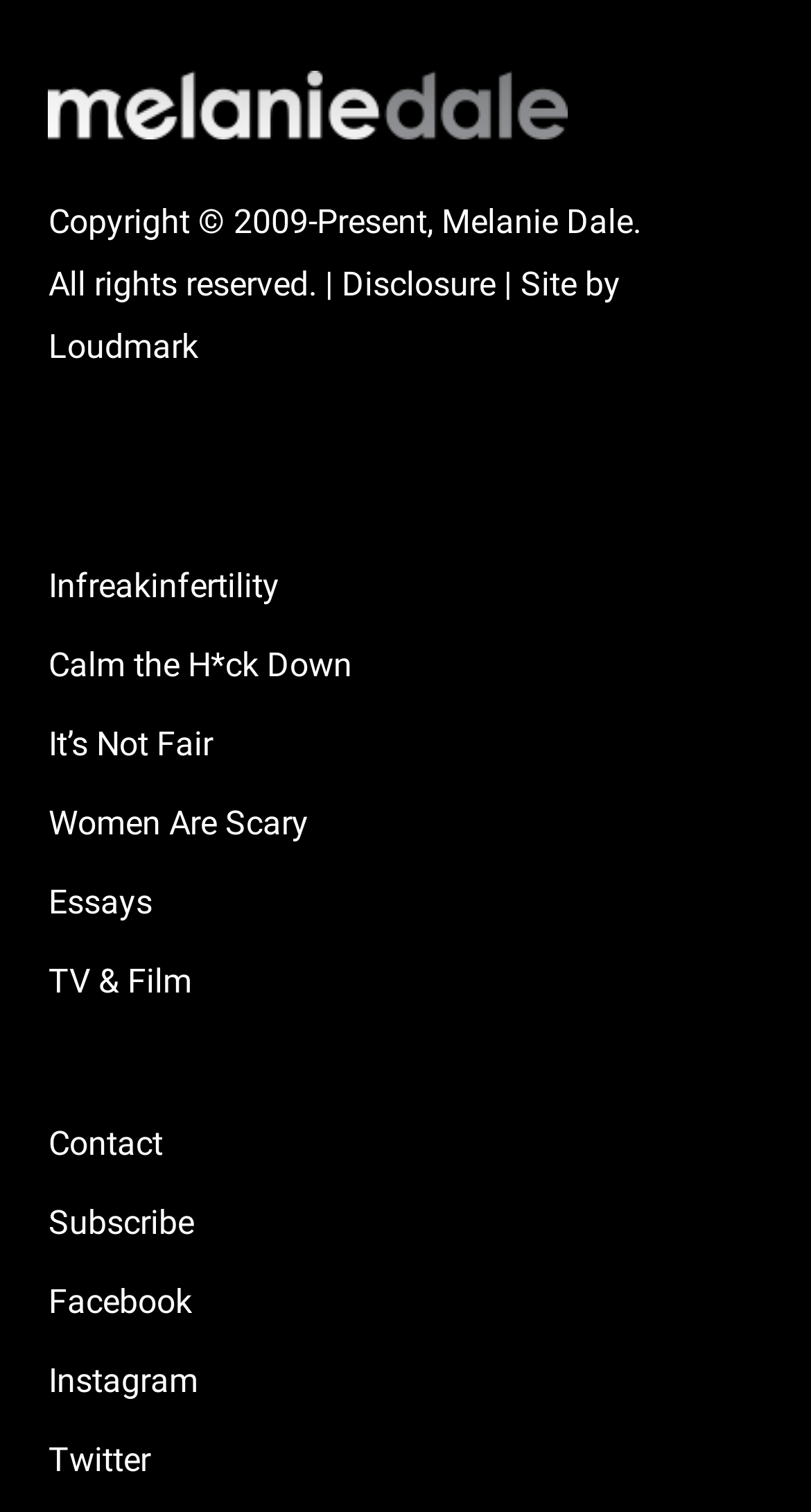What is the name of the person in the image?
Give a detailed explanation using the information visible in the image.

The image at the top of the webpage has a caption 'melanie dale', which suggests that the person in the image is Melanie Dale.